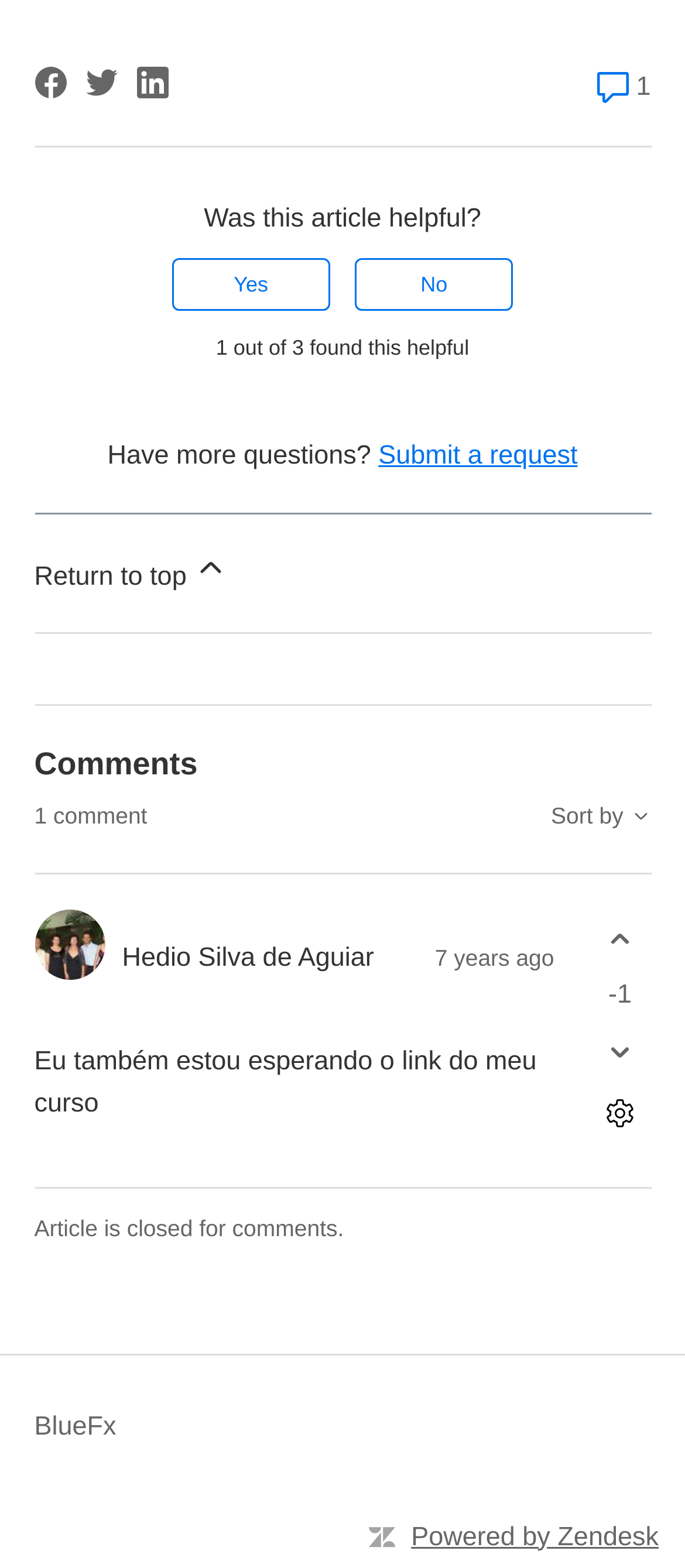Using the details from the image, please elaborate on the following question: How many comments are there in the article?

I found this information by looking at the comment section, where I saw the text '1 comment' above the comment 'Eu também estou esperando o link do meu curso'.